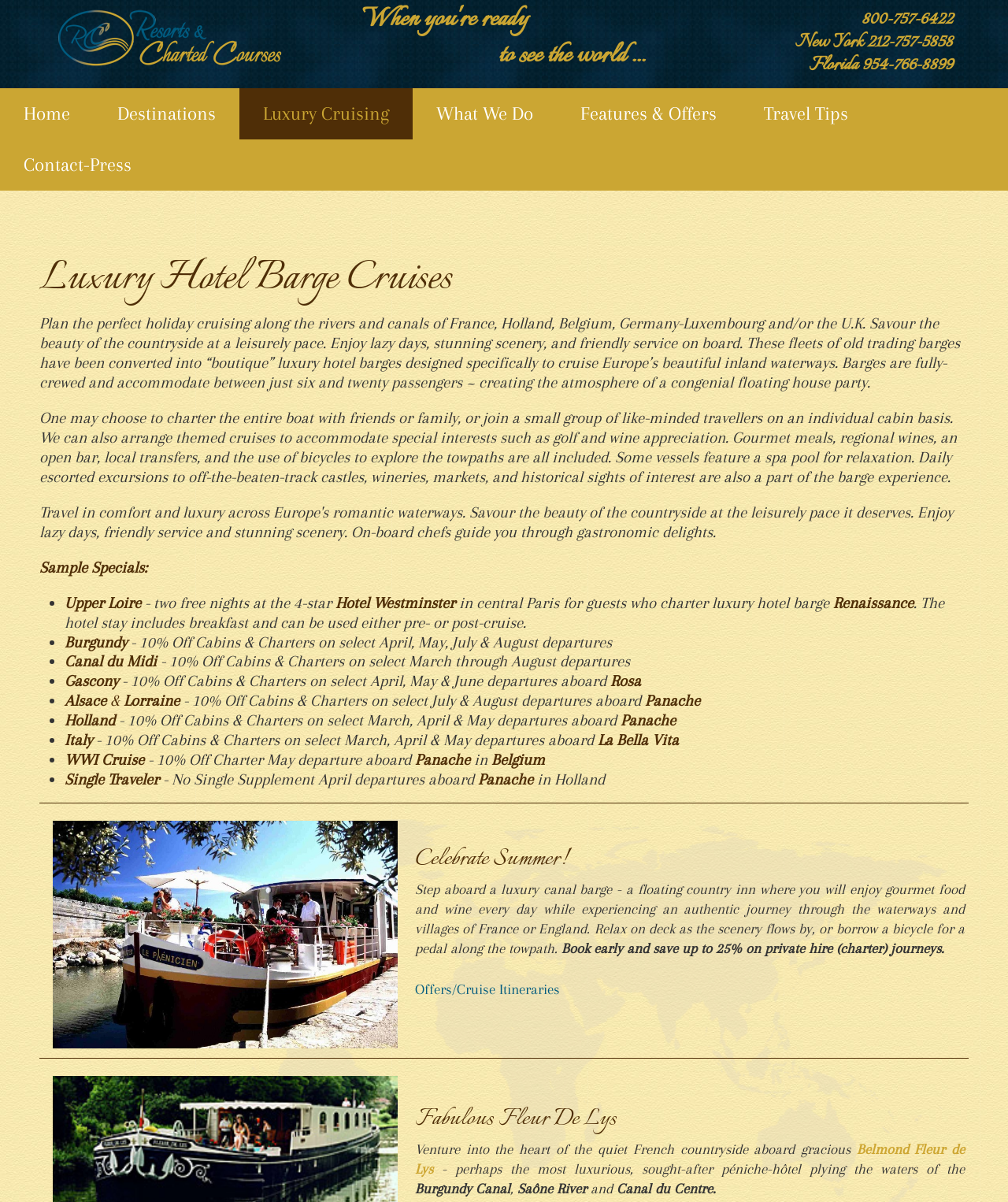Locate the bounding box coordinates of the item that should be clicked to fulfill the instruction: "Click on the 'Home' link".

[0.0, 0.073, 0.093, 0.116]